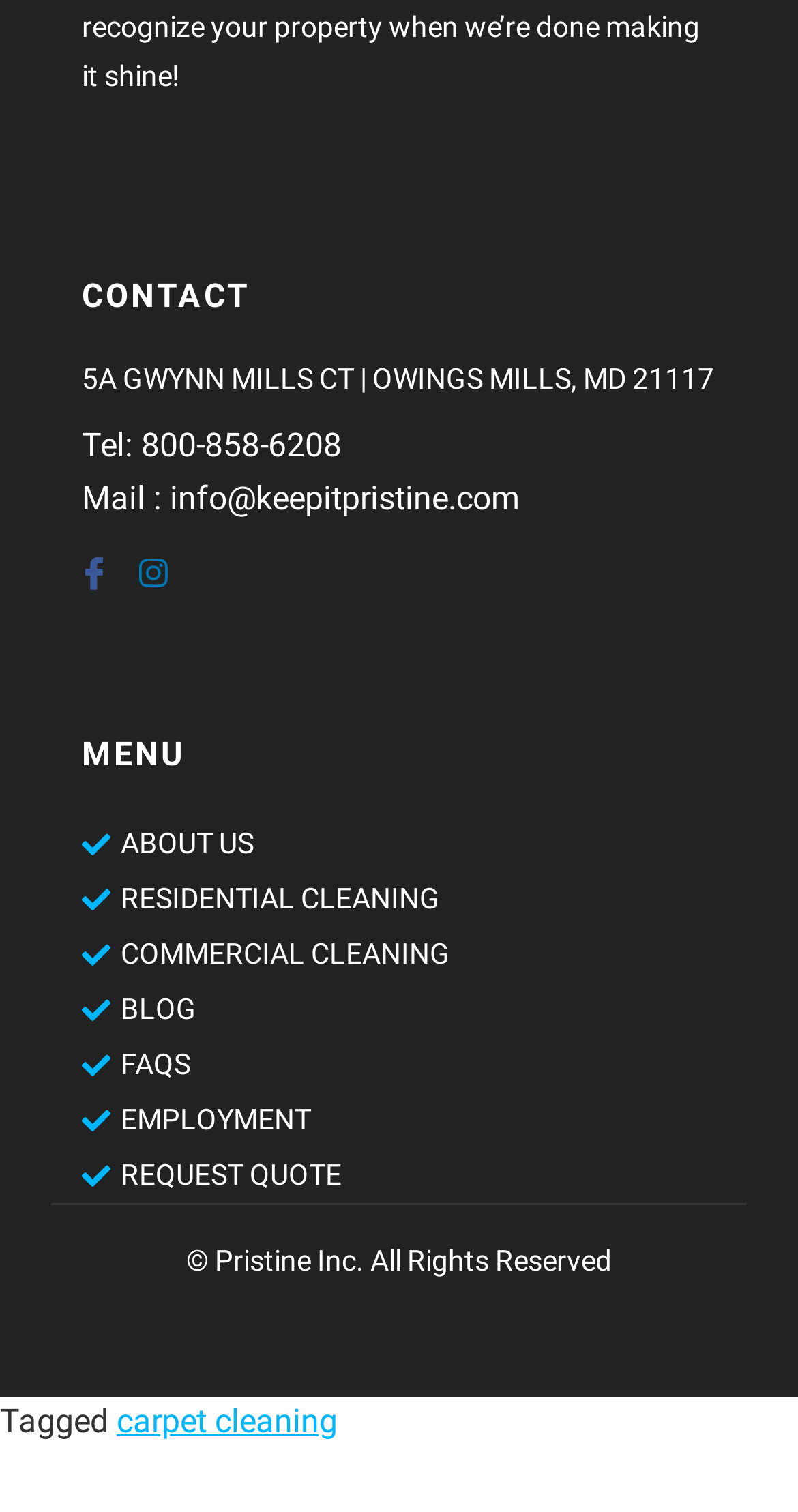Locate the bounding box coordinates of the clickable region to complete the following instruction: "Follow the company on Facebook."

[0.077, 0.348, 0.154, 0.389]